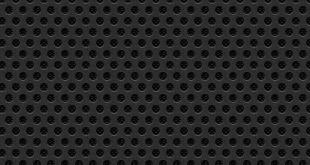Provide a one-word or short-phrase answer to the question:
What is the article related to?

Technology and productivity